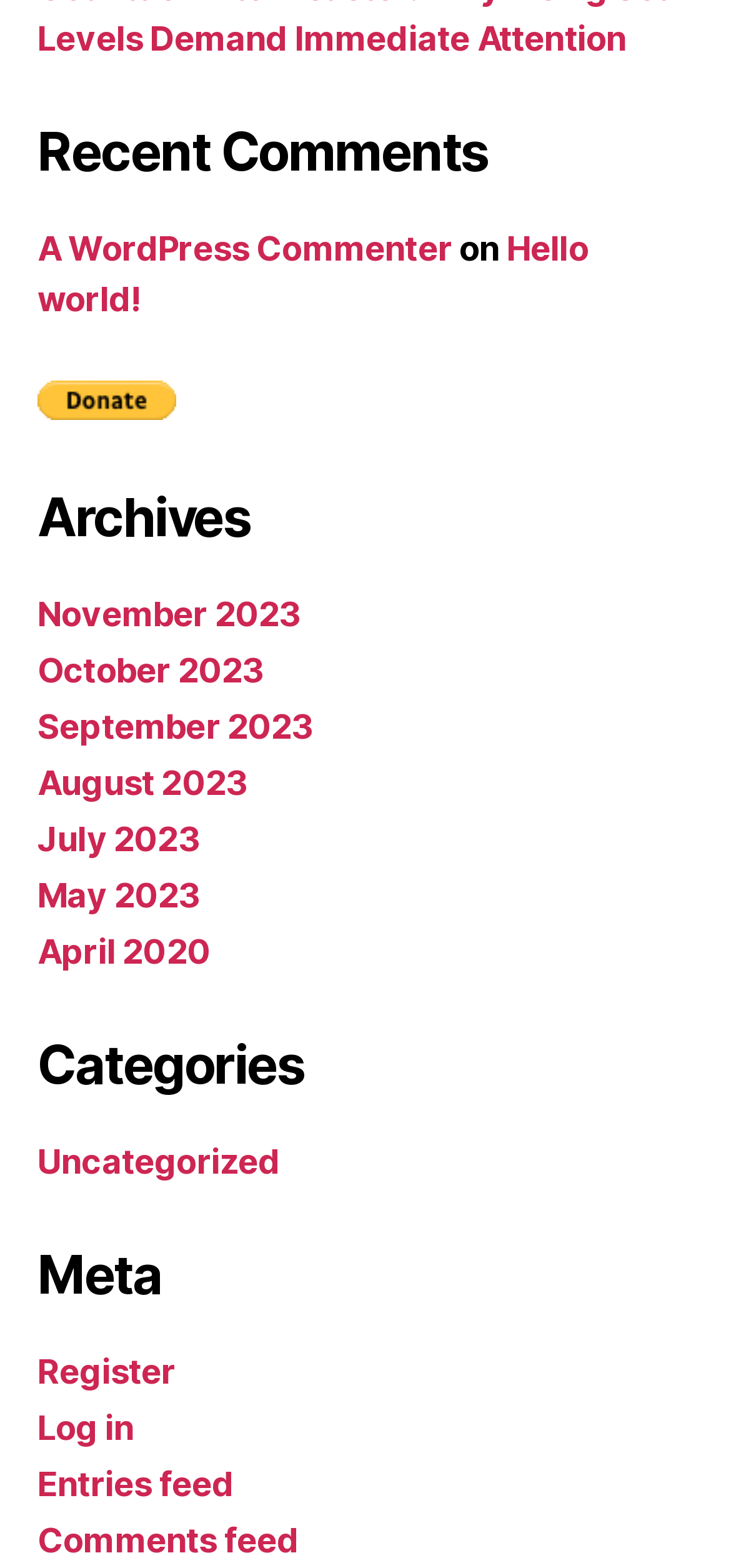How many commenters are listed?
From the details in the image, answer the question comprehensively.

I counted the number of links under the 'Recent Comments' navigation, and there is only one commenter listed, which is 'A WordPress Commenter'.